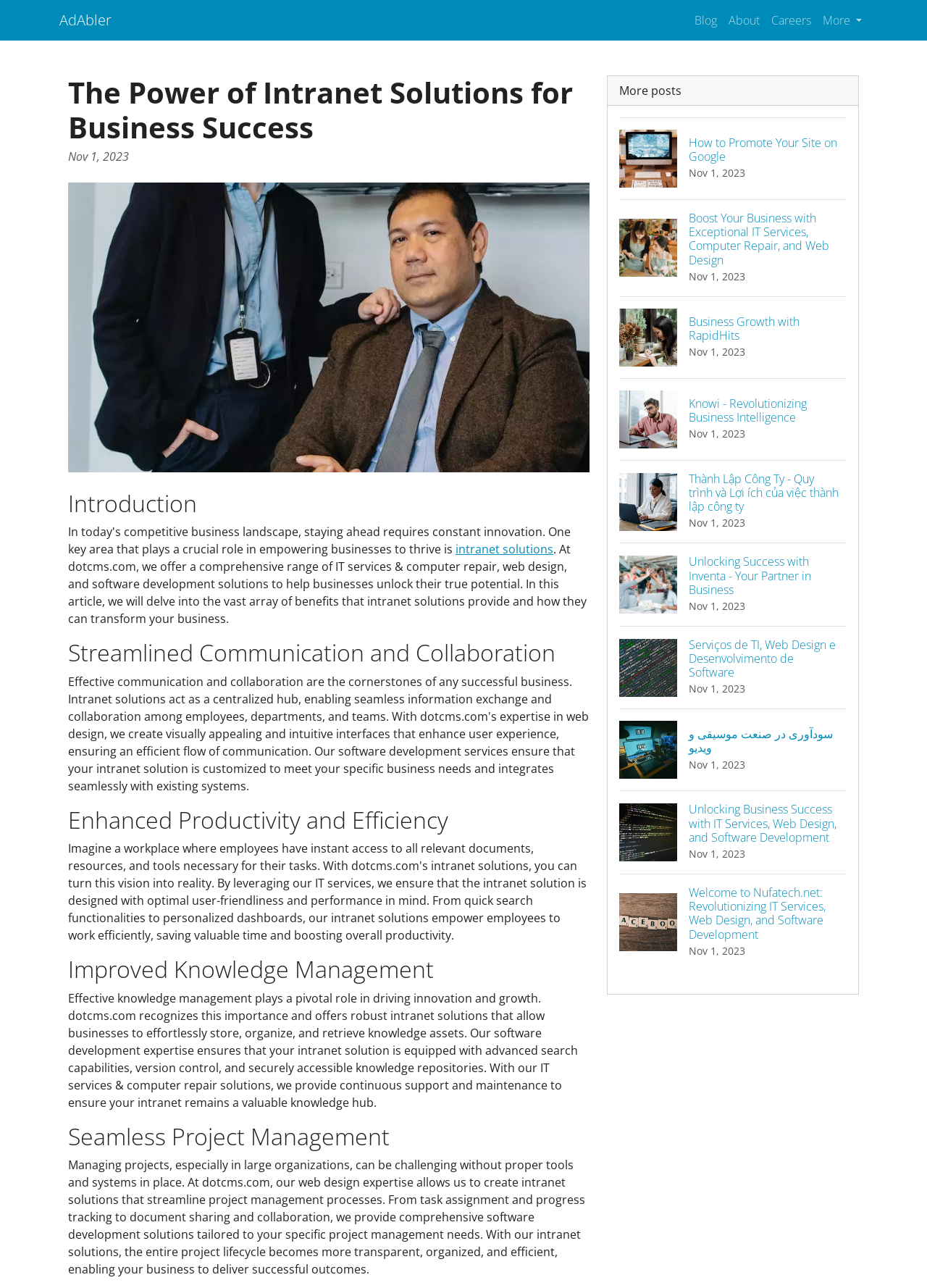Could you determine the bounding box coordinates of the clickable element to complete the instruction: "Read the 'Introduction' heading"? Provide the coordinates as four float numbers between 0 and 1, i.e., [left, top, right, bottom].

[0.073, 0.38, 0.636, 0.402]